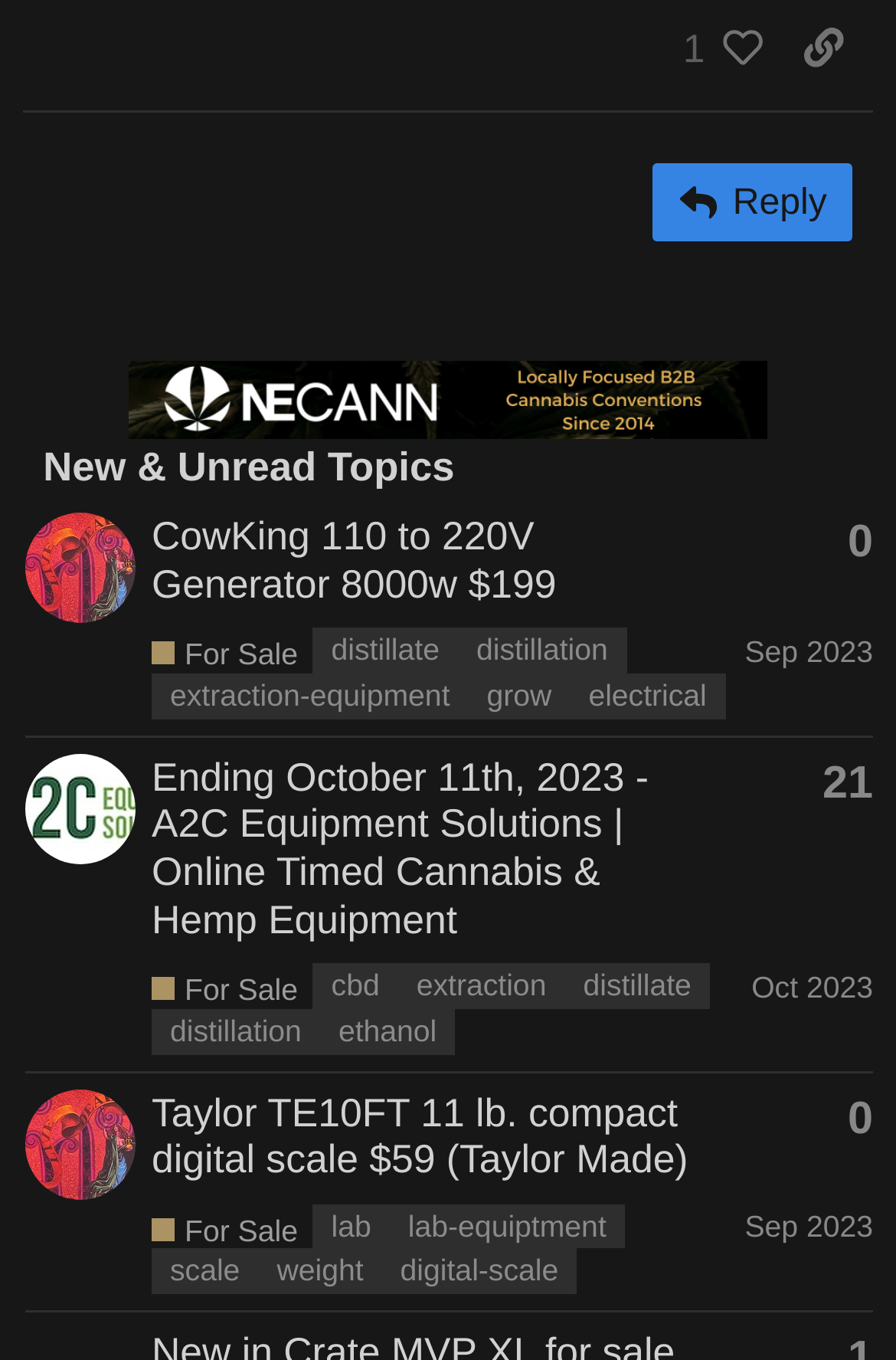Please determine the bounding box coordinates of the clickable area required to carry out the following instruction: "Reply to a topic". The coordinates must be four float numbers between 0 and 1, represented as [left, top, right, bottom].

[0.729, 0.121, 0.952, 0.178]